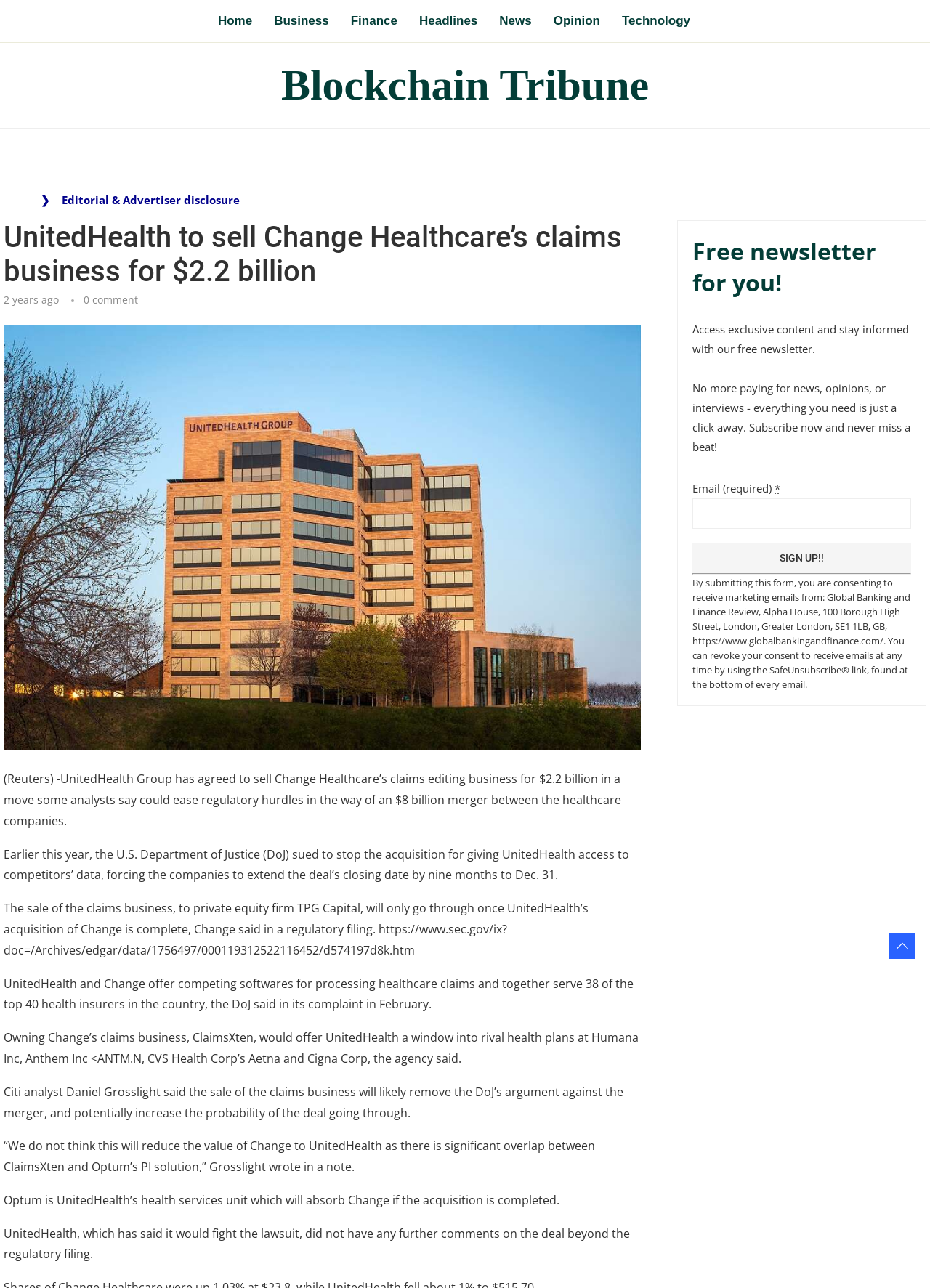What is the name of the private equity firm buying Change Healthcare's claims business?
Please describe in detail the information shown in the image to answer the question.

The answer can be found in the article's content, specifically in the sentence 'The sale of the claims business, to private equity firm TPG Capital, will only go through once UnitedHealth’s acquisition of Change is complete...' which indicates that TPG Capital is the private equity firm buying Change Healthcare's claims business.